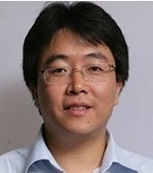Thoroughly describe everything you see in the image.

This image features Professor Ji-Rong Wen, a prominent academic and expert in the fields of big data and artificial intelligence. He is currently the dean of the School of Information and the executive dean of the Gaoling School of Artificial Intelligence at Renmin University of China. With extensive experience, Prof. Wen has held positions as a program committee chair, editor for prestigious journals, and has a notable history at Microsoft Research Asia. He is recognized for his contributions to multi-modal pre-training models, notably introduced in his recent talk titled "Wenlan - A Large-scale Multi-modal Pre-trained Model."